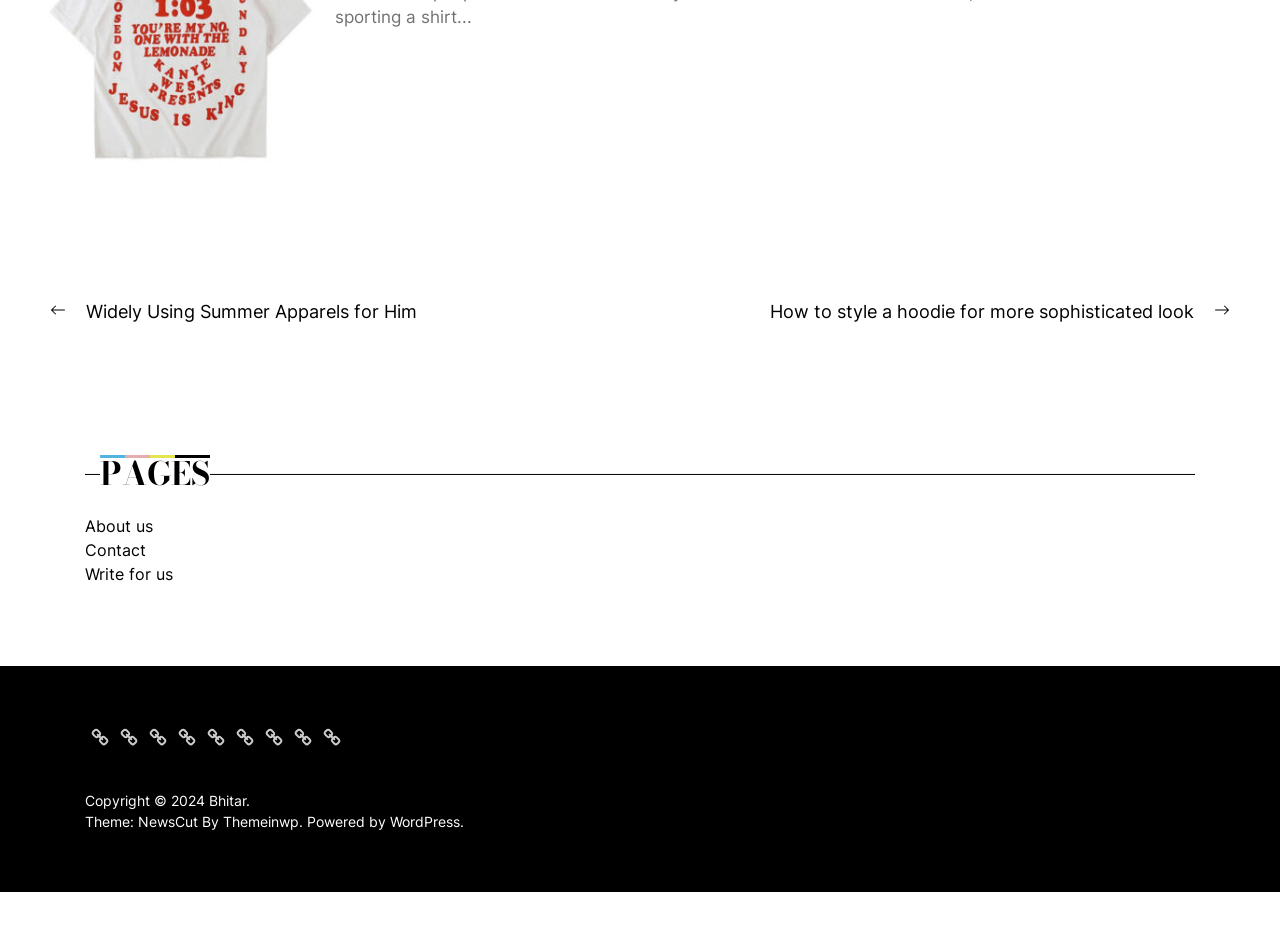Find the bounding box coordinates of the element to click in order to complete this instruction: "Go to previous post". The bounding box coordinates must be four float numbers between 0 and 1, denoted as [left, top, right, bottom].

[0.039, 0.322, 0.326, 0.351]